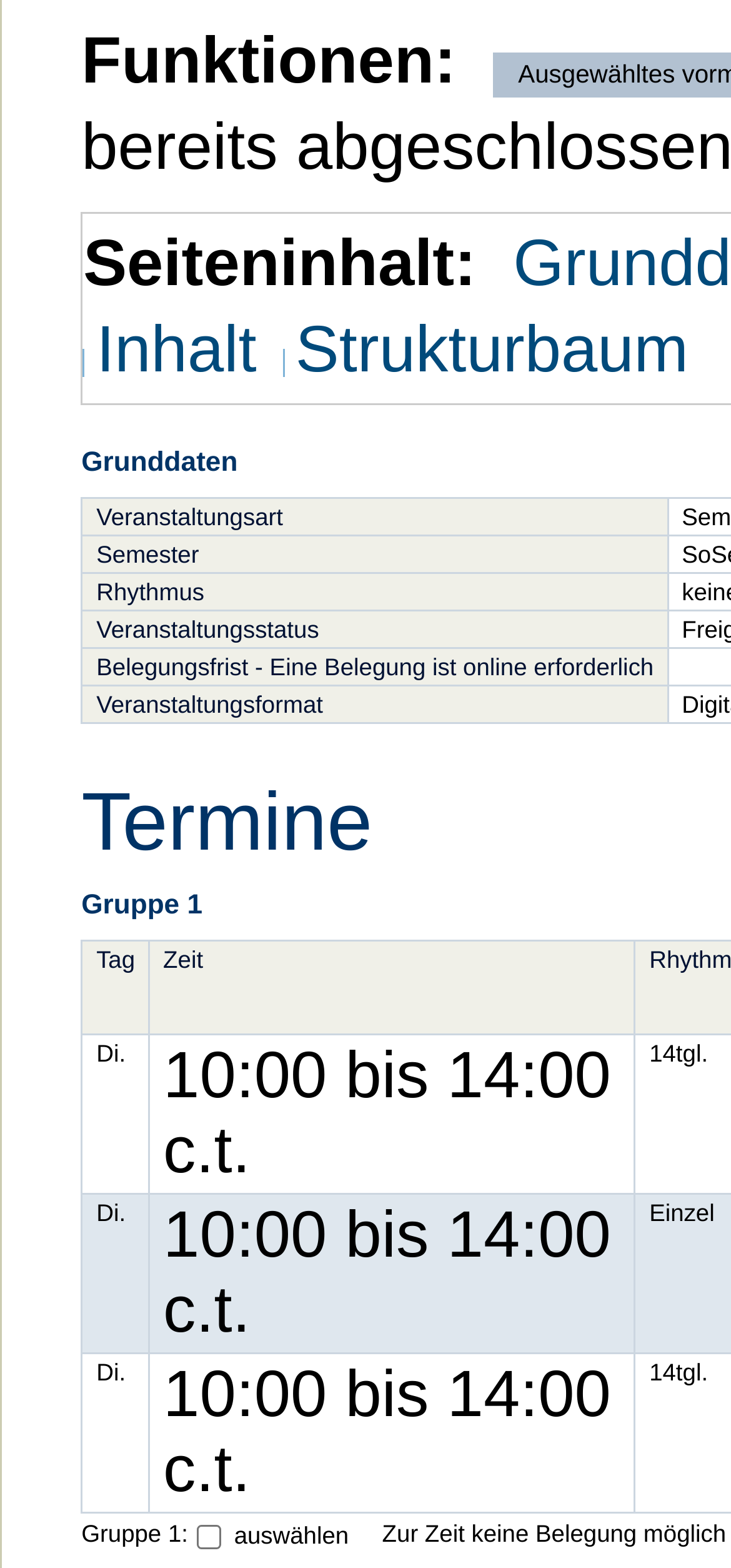Locate the bounding box coordinates of the UI element described by: "Strukturbaum". Provide the coordinates as four float numbers between 0 and 1, formatted as [left, top, right, bottom].

[0.404, 0.2, 0.942, 0.247]